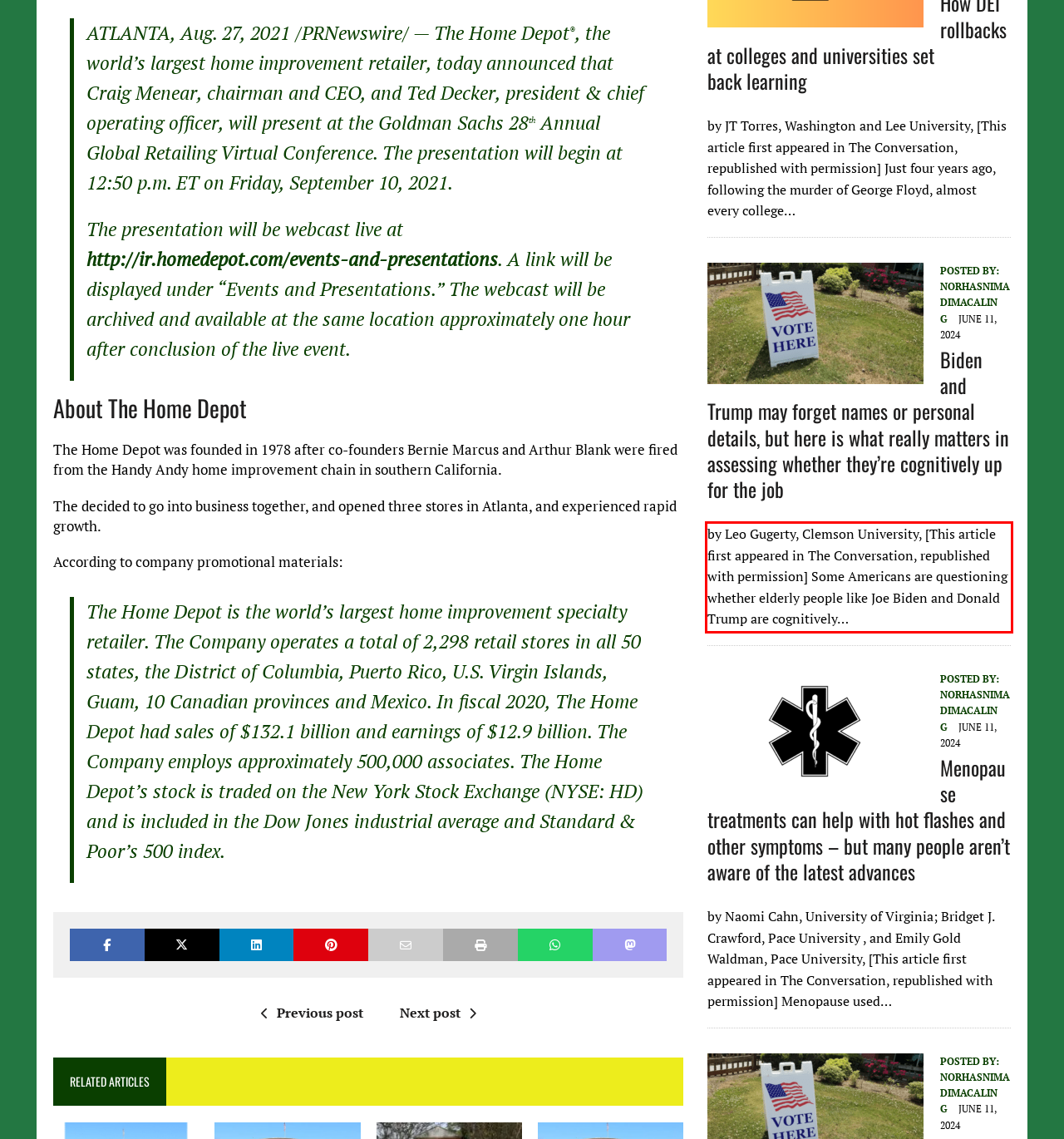Inspect the webpage screenshot that has a red bounding box and use OCR technology to read and display the text inside the red bounding box.

by Leo Gugerty, Clemson University, [This article first appeared in The Conversation, republished with permission] Some Americans are questioning whether elderly people like Joe Biden and Donald Trump are cognitively…